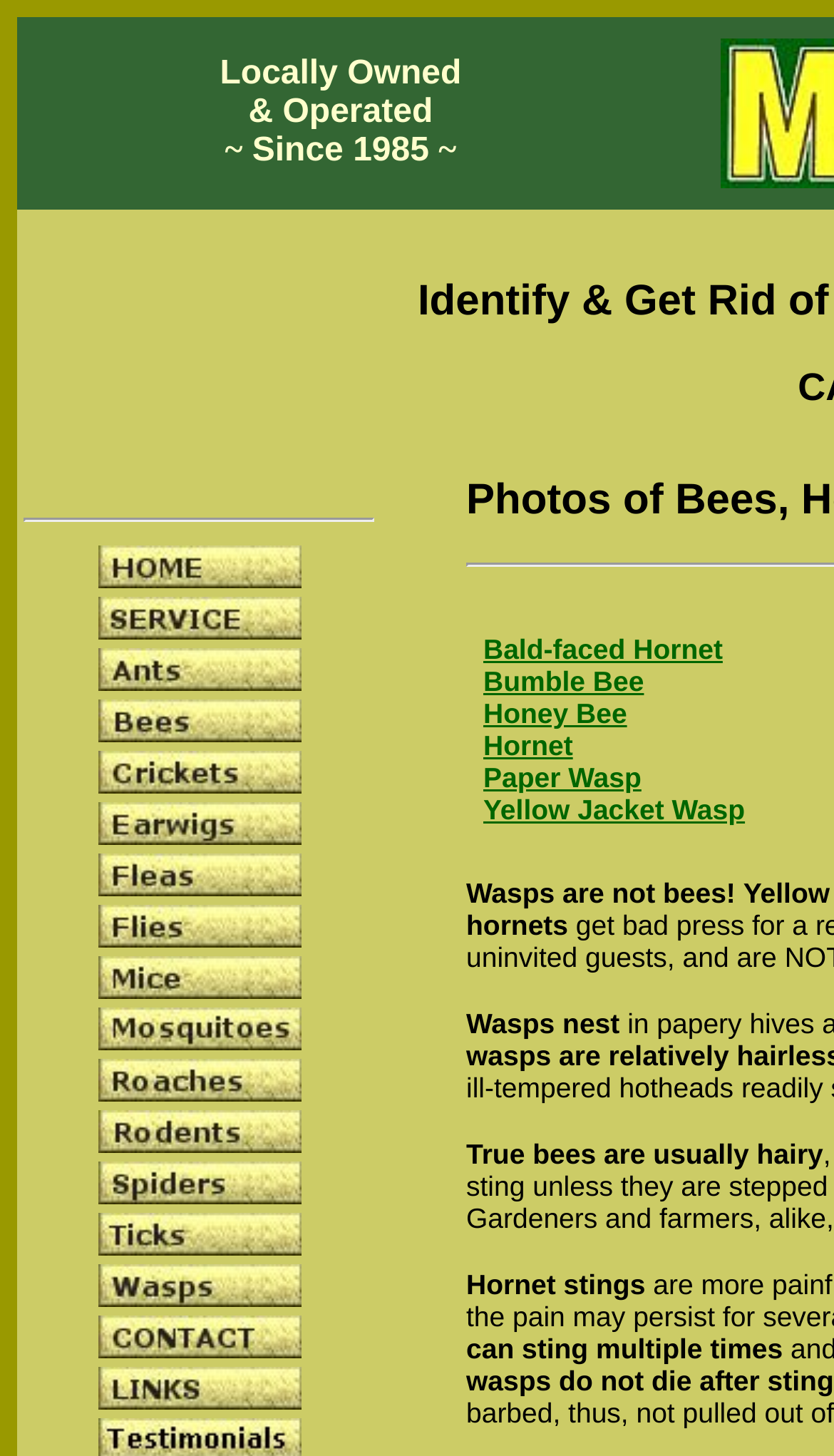Provide a one-word or one-phrase answer to the question:
How can I get help with a pest problem?

Click HERE